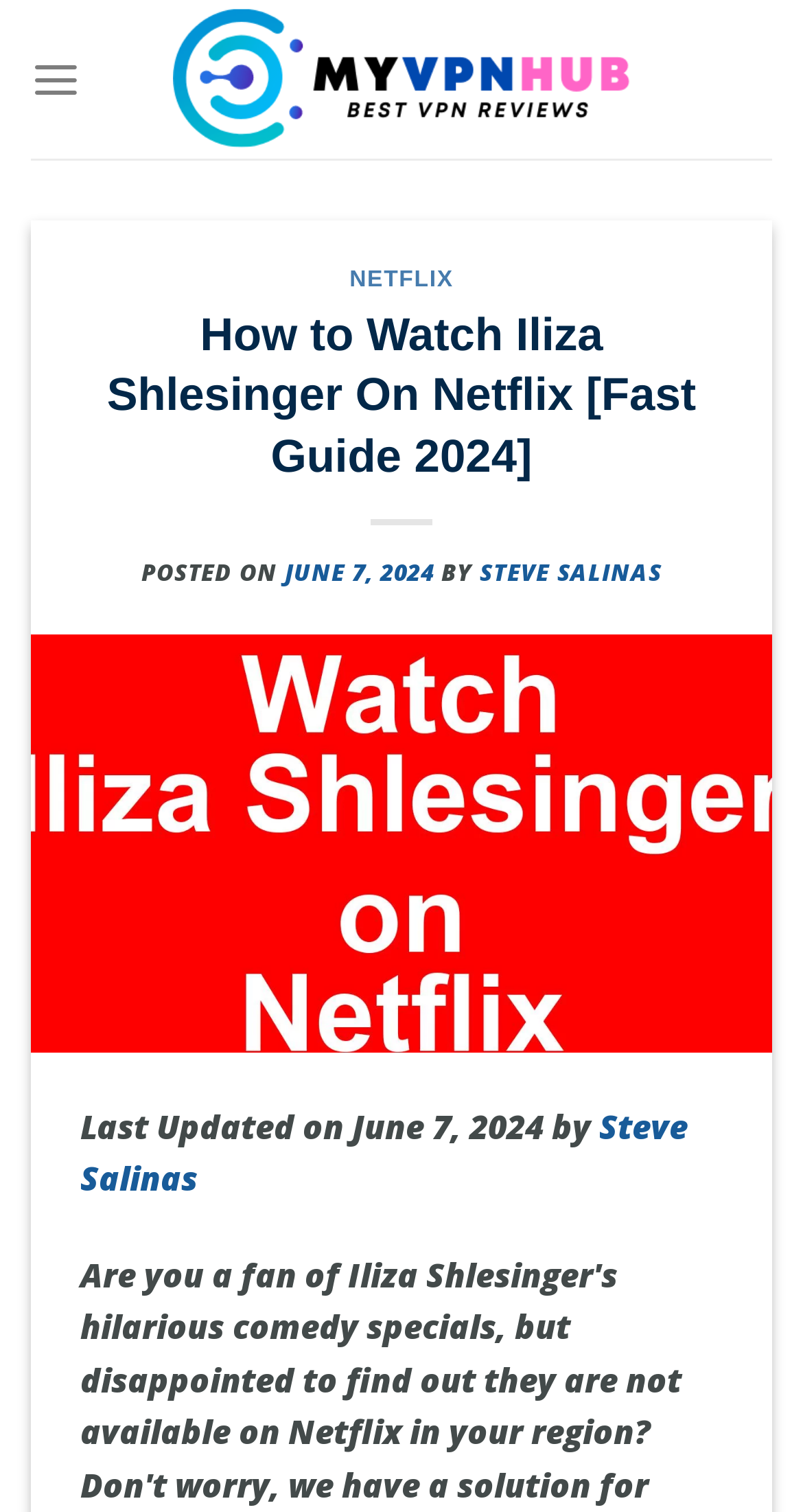From the screenshot, find the bounding box of the UI element matching this description: "Steve Salinas". Supply the bounding box coordinates in the form [left, top, right, bottom], each a float between 0 and 1.

[0.1, 0.73, 0.856, 0.795]